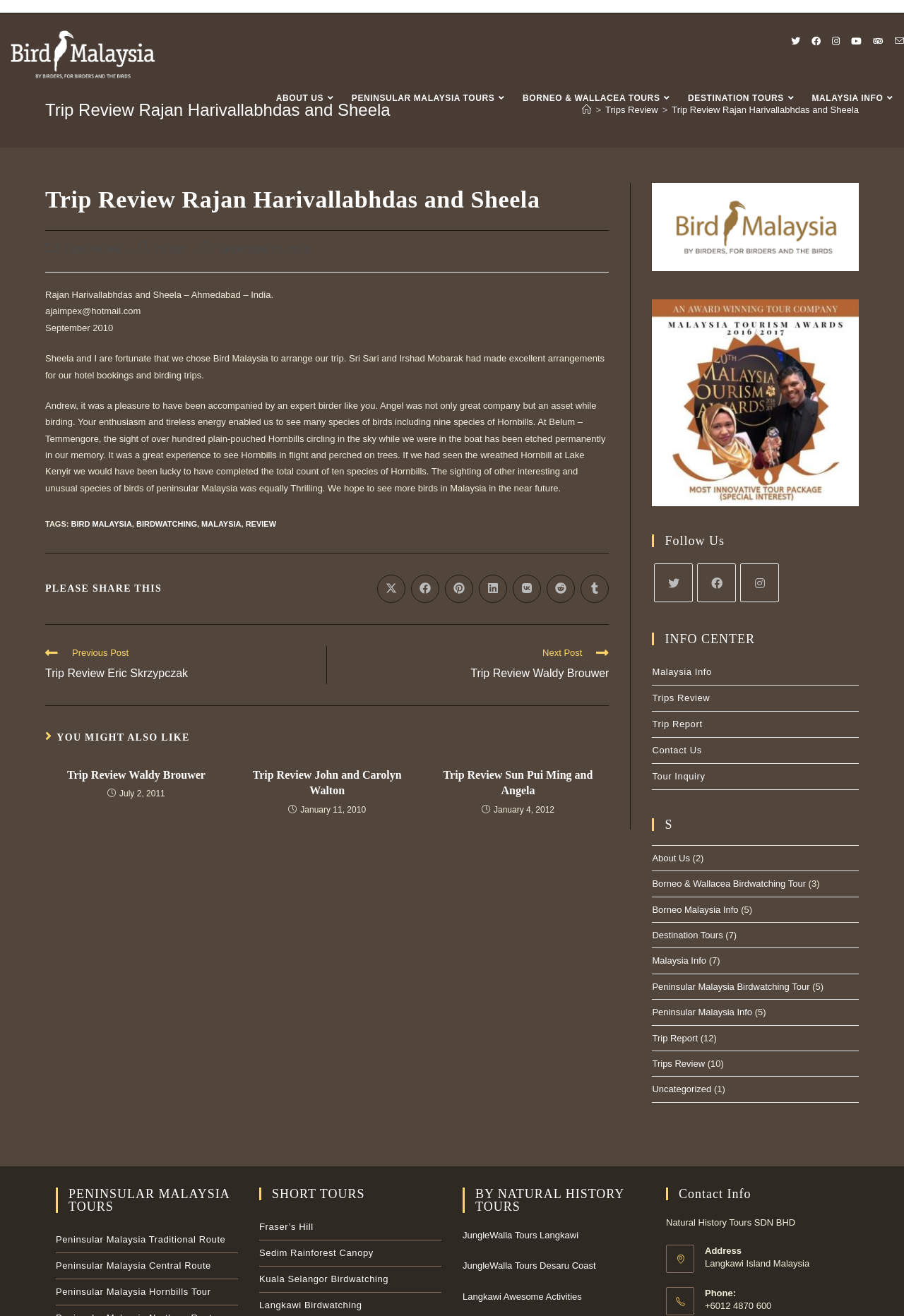Identify the bounding box for the UI element described as: "BORNEO & WALLACEA TOURS". The coordinates should be four float numbers between 0 and 1, i.e., [left, top, right, bottom].

[0.57, 0.053, 0.753, 0.096]